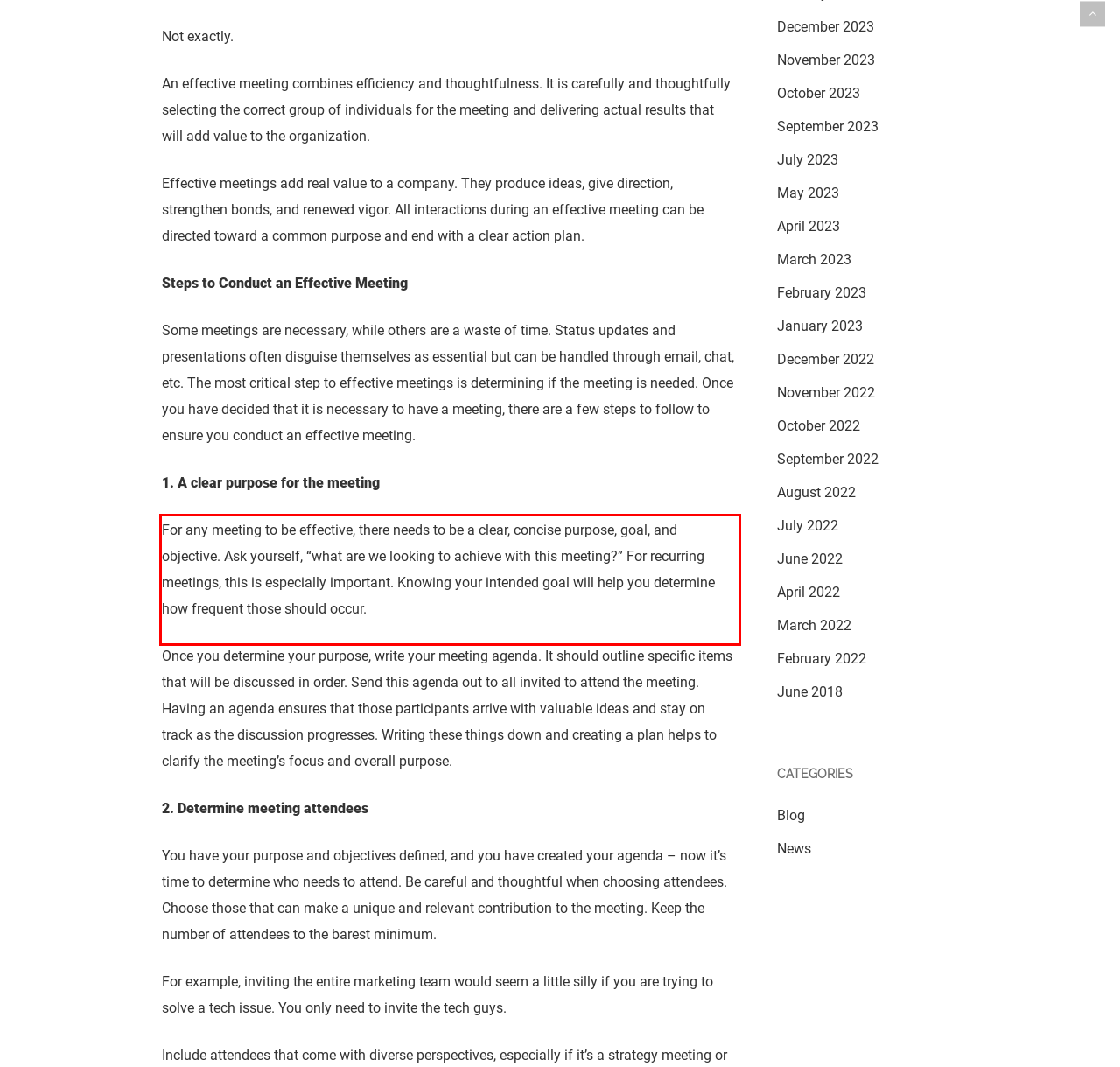Given a webpage screenshot, identify the text inside the red bounding box using OCR and extract it.

For any meeting to be effective, there needs to be a clear, concise purpose, goal, and objective. Ask yourself, “what are we looking to achieve with this meeting?” For recurring meetings, this is especially important. Knowing your intended goal will help you determine how frequent those should occur.